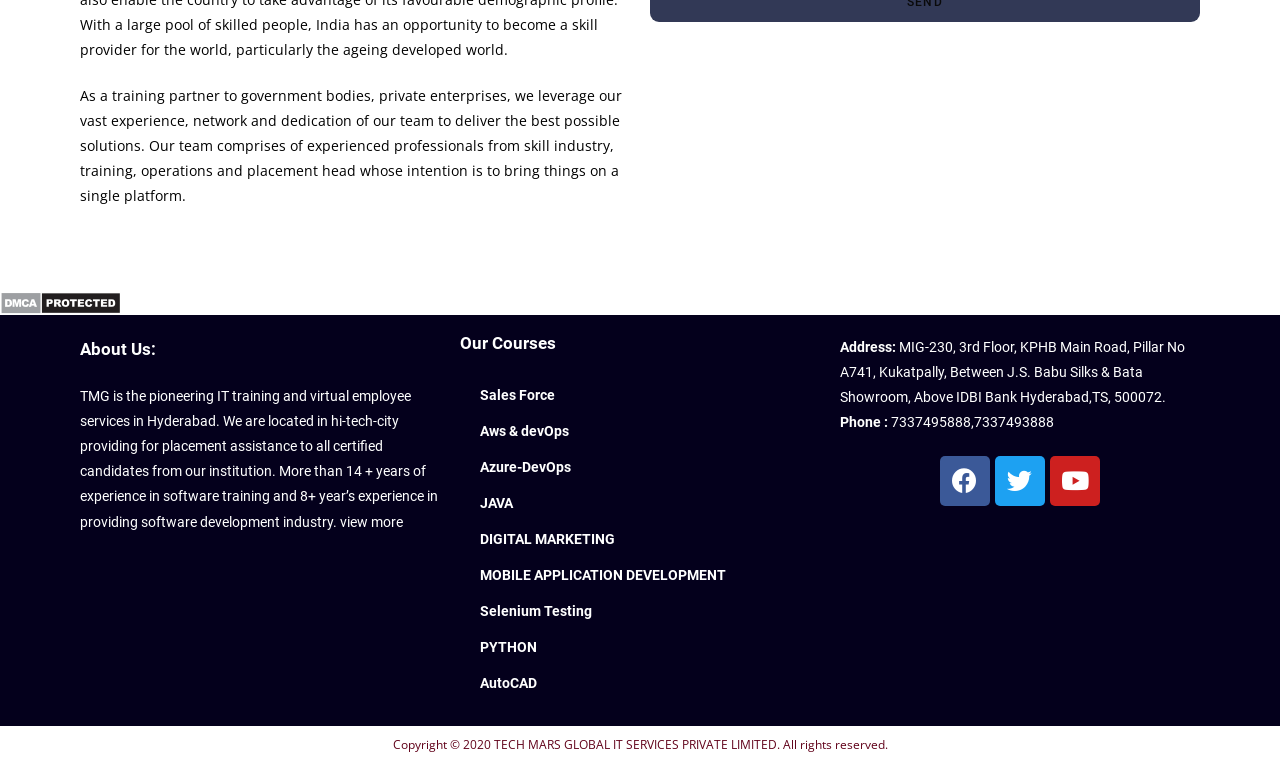Provide the bounding box coordinates of the UI element this sentence describes: "AutoCAD".

[0.359, 0.861, 0.641, 0.921]